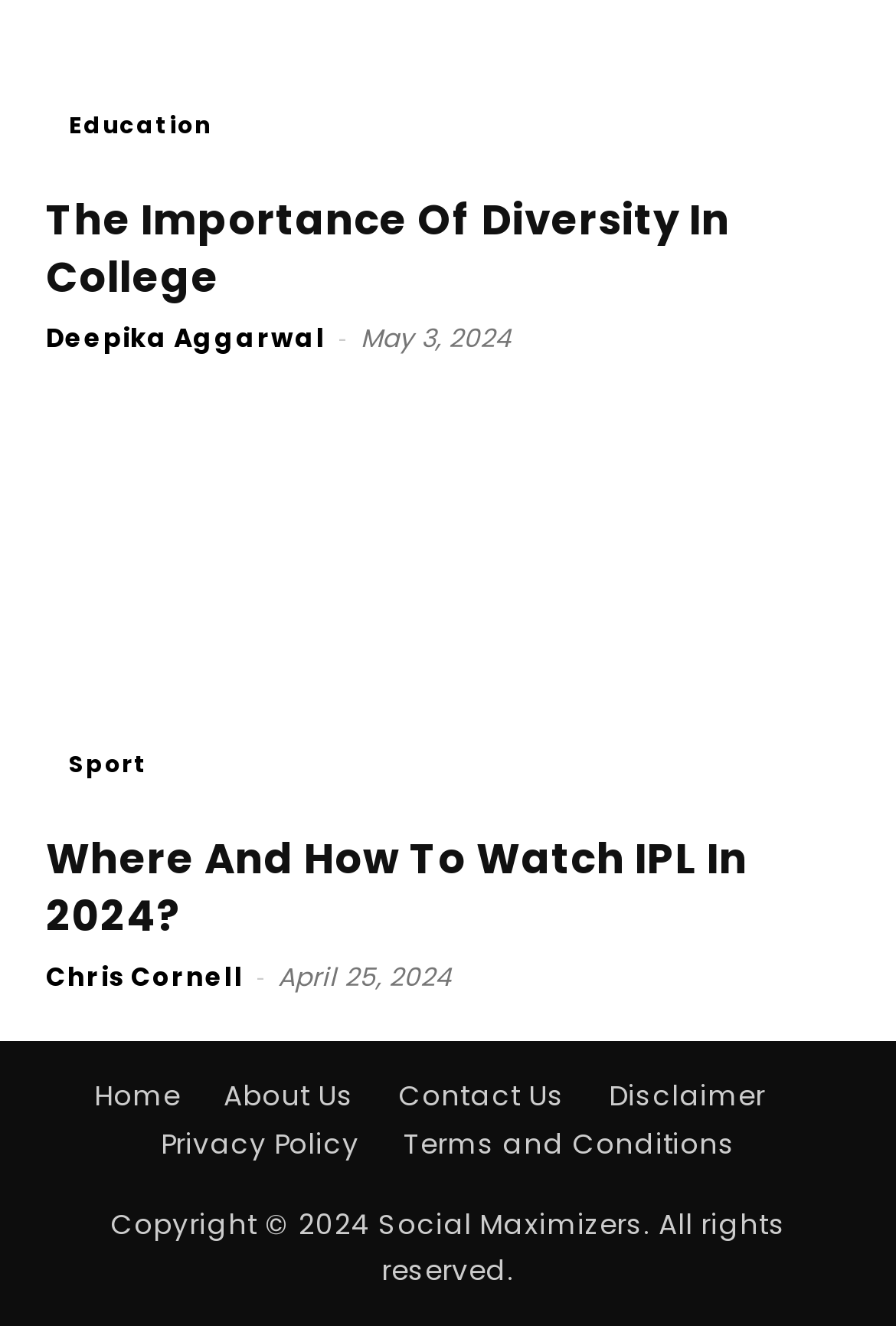Refer to the element description Terms and Conditions and identify the corresponding bounding box in the screenshot. Format the coordinates as (top-left x, top-left y, bottom-right x, bottom-right y) with values in the range of 0 to 1.

[0.451, 0.847, 0.821, 0.879]